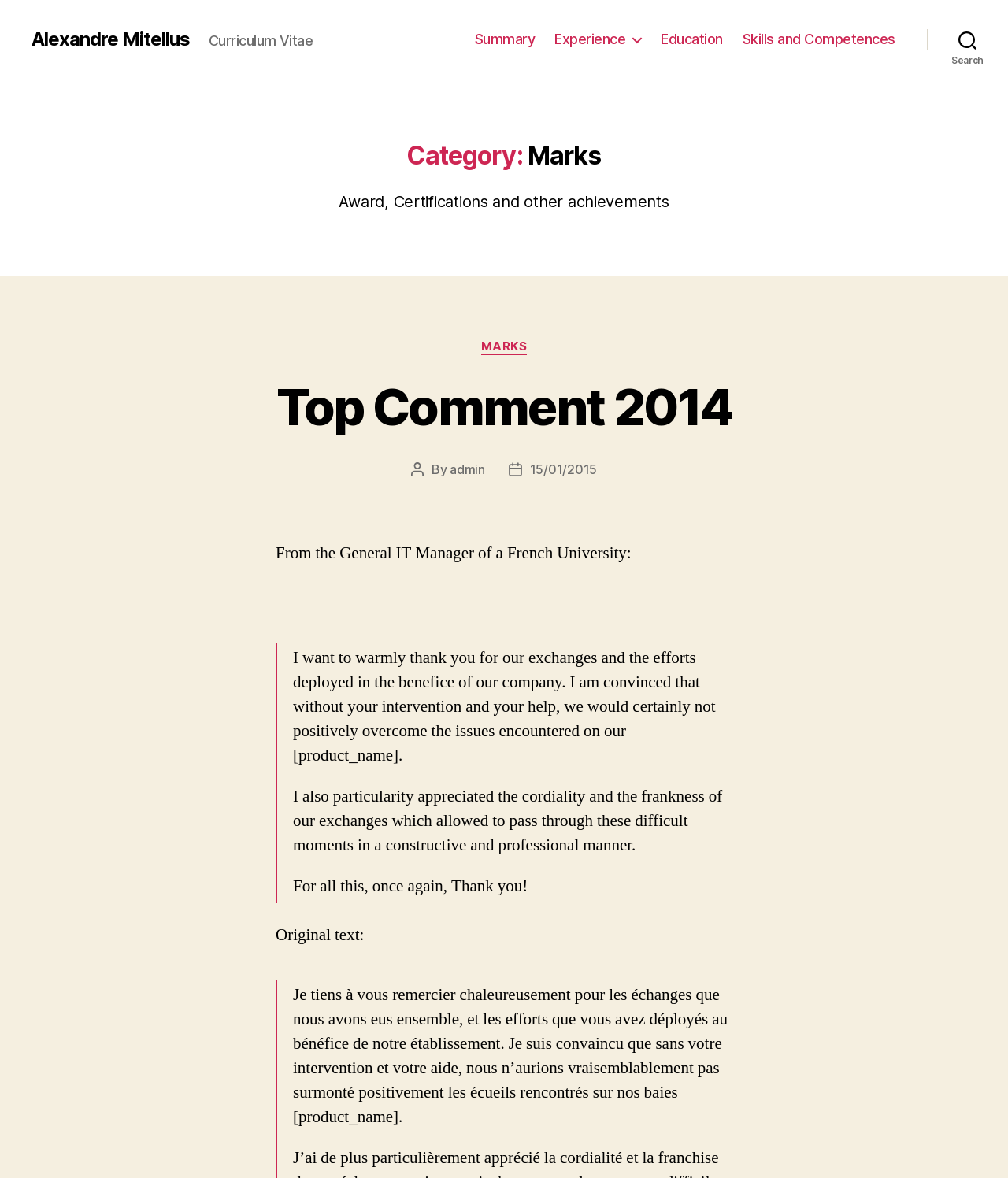Using the image as a reference, answer the following question in as much detail as possible:
What is the category of the award mentioned on the webpage?

I found the answer by looking at the heading element with the text 'Category: Marks' which is a child of the header element, indicating that it is a category label. Additionally, the link element with the text 'MARKS' is also a child of the same header element, further supporting this answer.